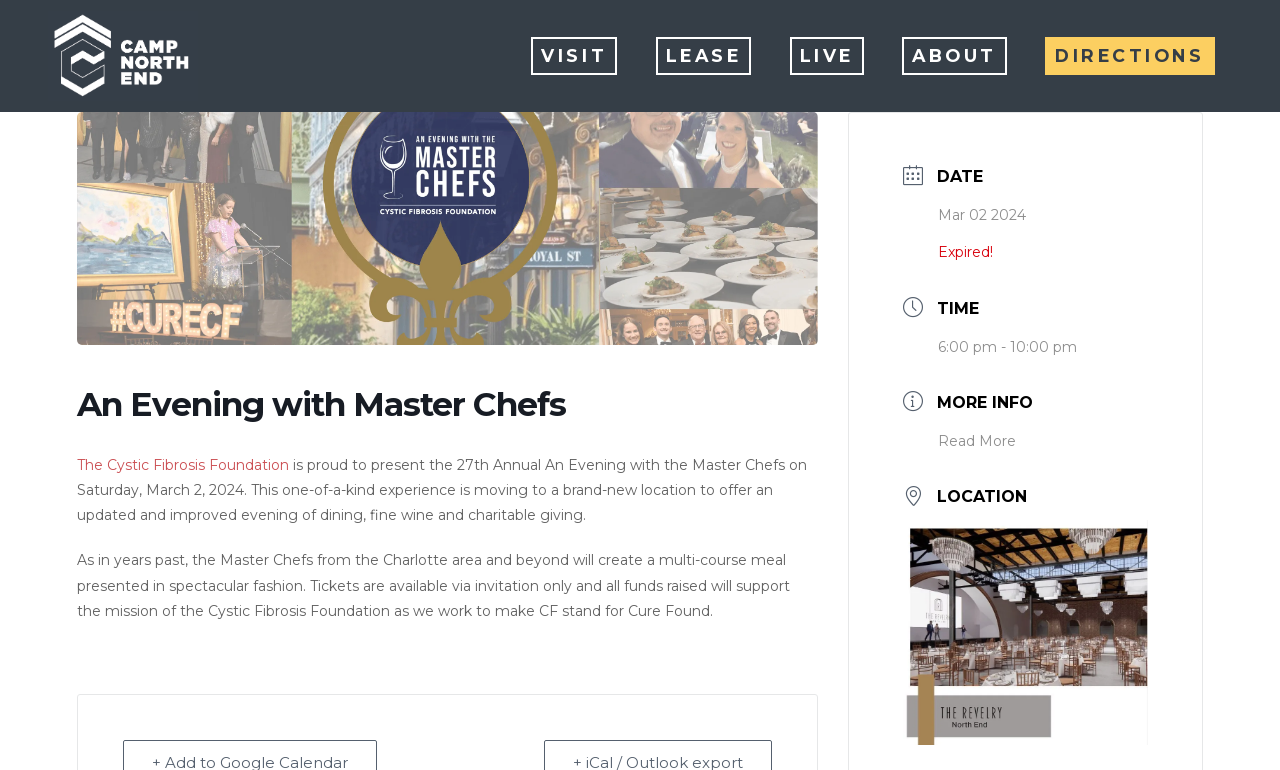Using the given description, provide the bounding box coordinates formatted as (top-left x, top-left y, bottom-right x, bottom-right y), with all values being floating point numbers between 0 and 1. Description: Read More

[0.733, 0.561, 0.794, 0.584]